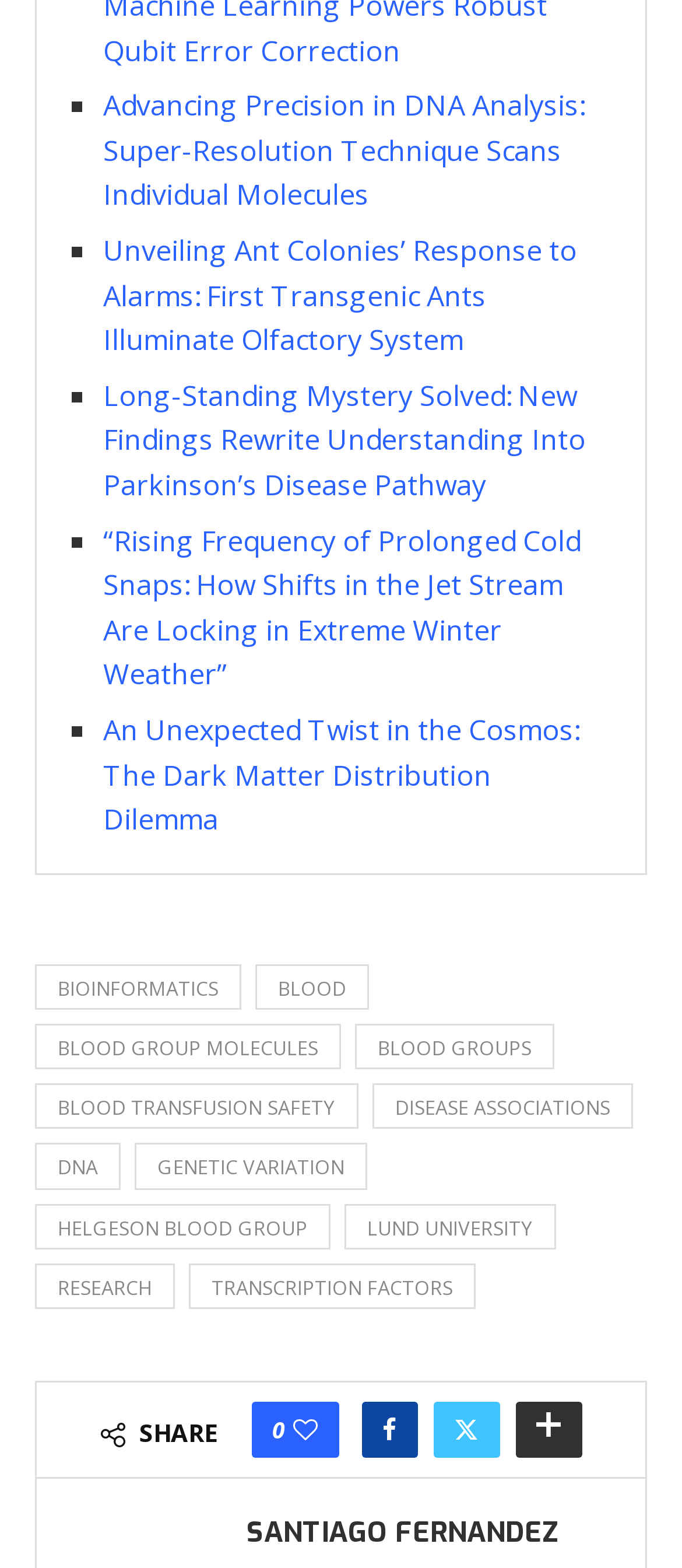What is the purpose of the 'SHARE' button?
Give a comprehensive and detailed explanation for the question.

The 'SHARE' button is accompanied by links to share the post on Facebook, Twitter, and other platforms. Therefore, the purpose of the 'SHARE' button is to allow users to share the post with others.